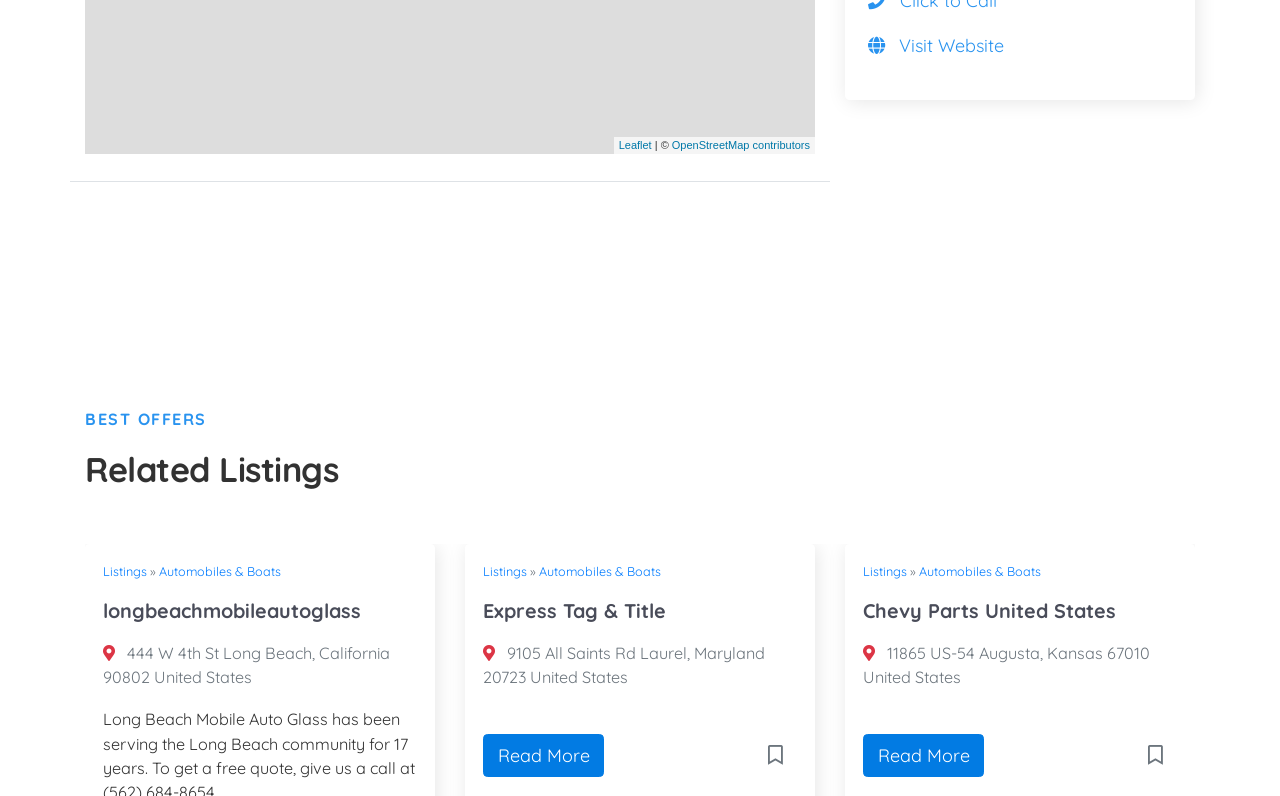Identify the bounding box coordinates for the region of the element that should be clicked to carry out the instruction: "Go to longbeachmobileautoglass". The bounding box coordinates should be four float numbers between 0 and 1, i.e., [left, top, right, bottom].

[0.08, 0.751, 0.282, 0.783]